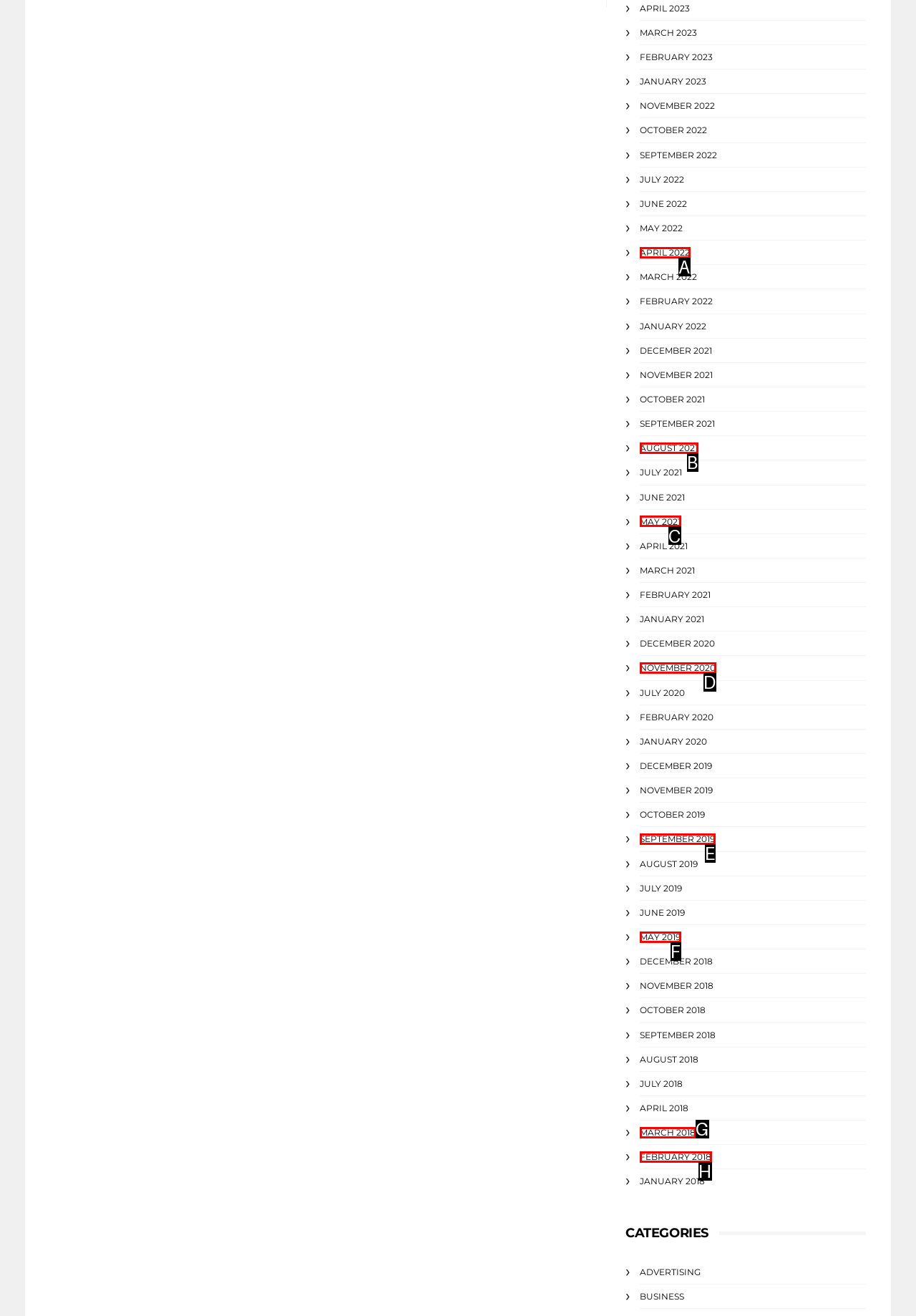Identify the HTML element that corresponds to the following description: August 2021 Provide the letter of the best matching option.

B